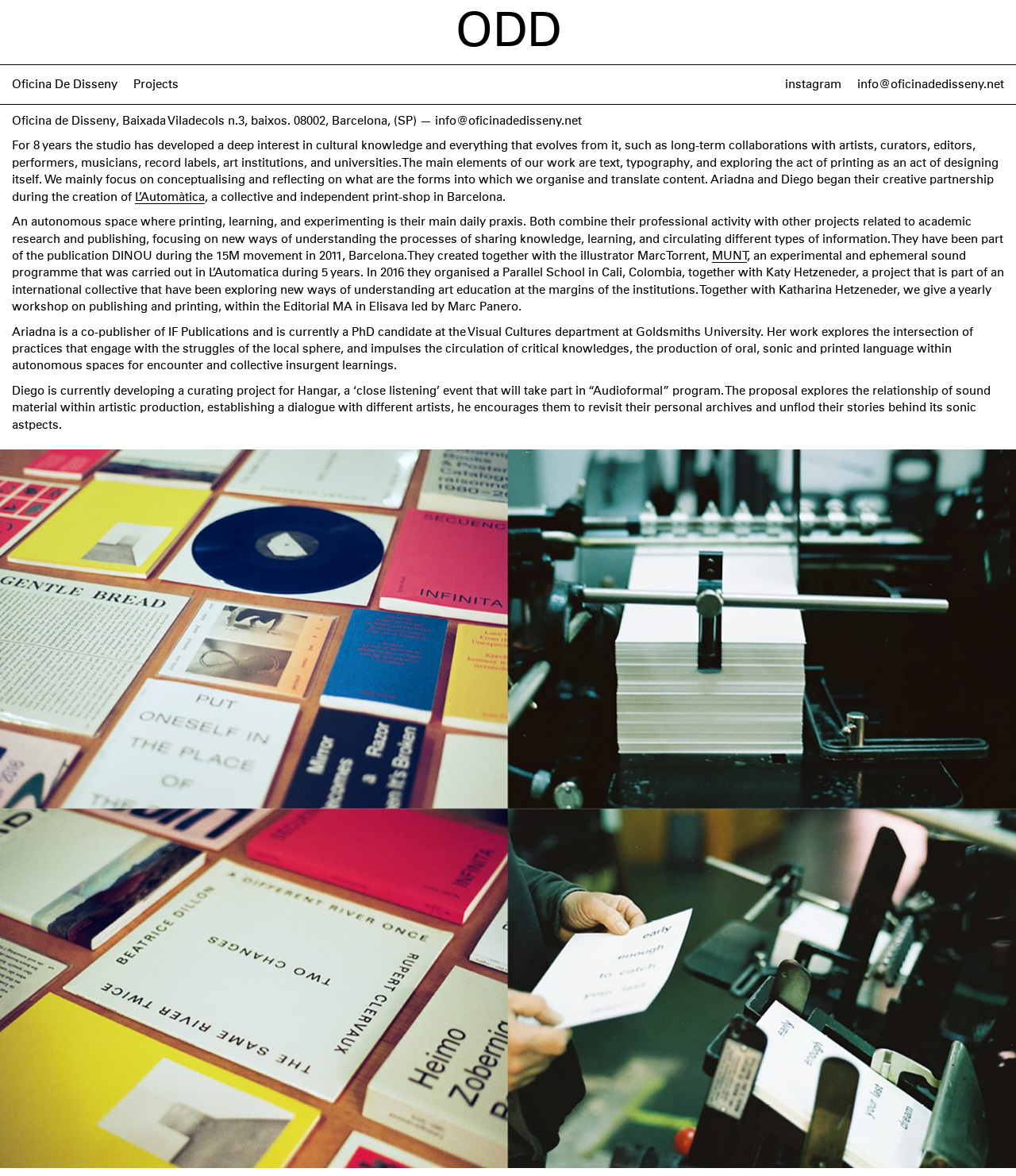Extract the bounding box of the UI element described as: "Oficina De Disseny".

[0.012, 0.065, 0.116, 0.08]